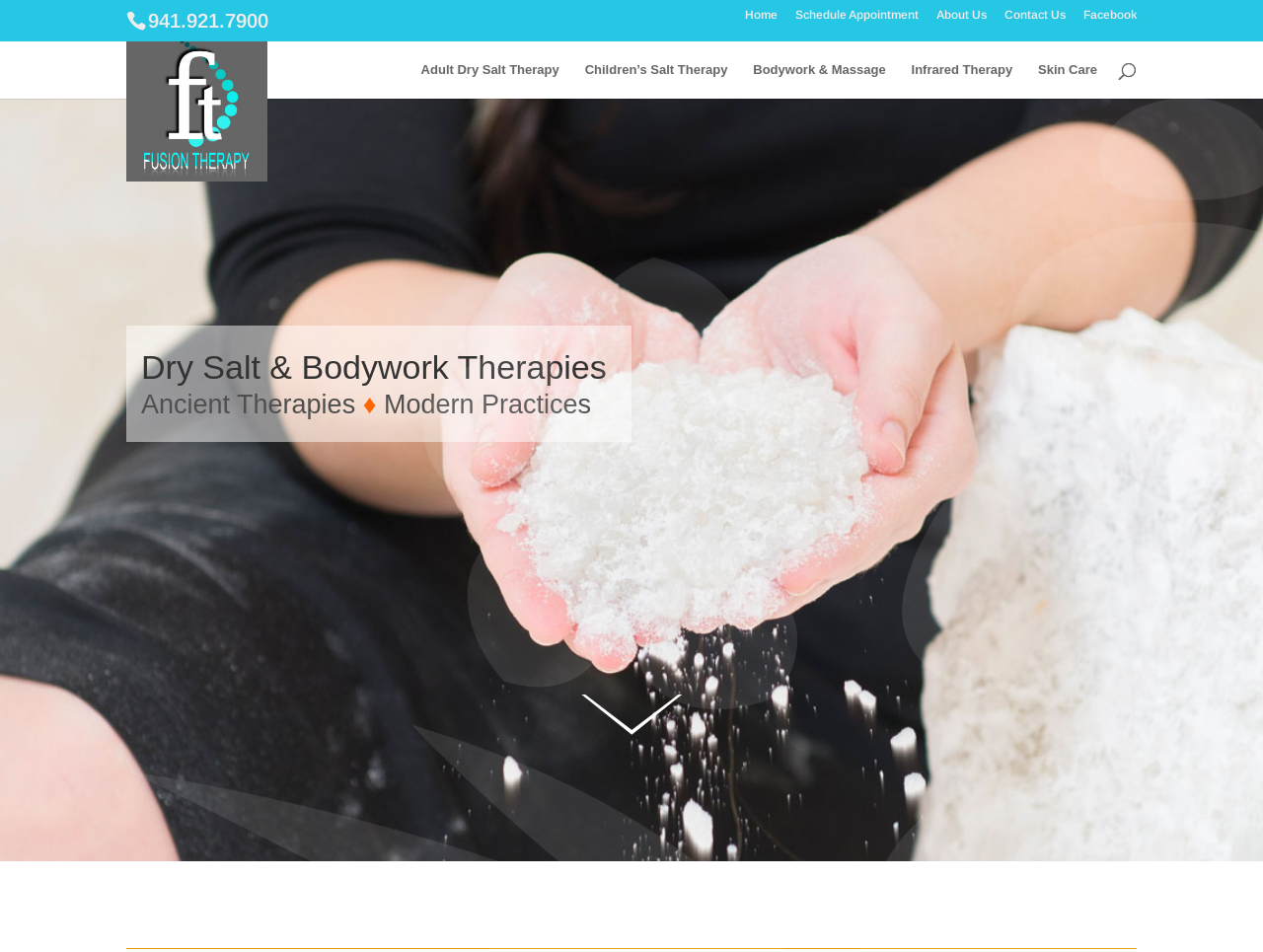Please find the bounding box coordinates of the section that needs to be clicked to achieve this instruction: "Read the article about Best Modem Router Combo for Xfinity".

None